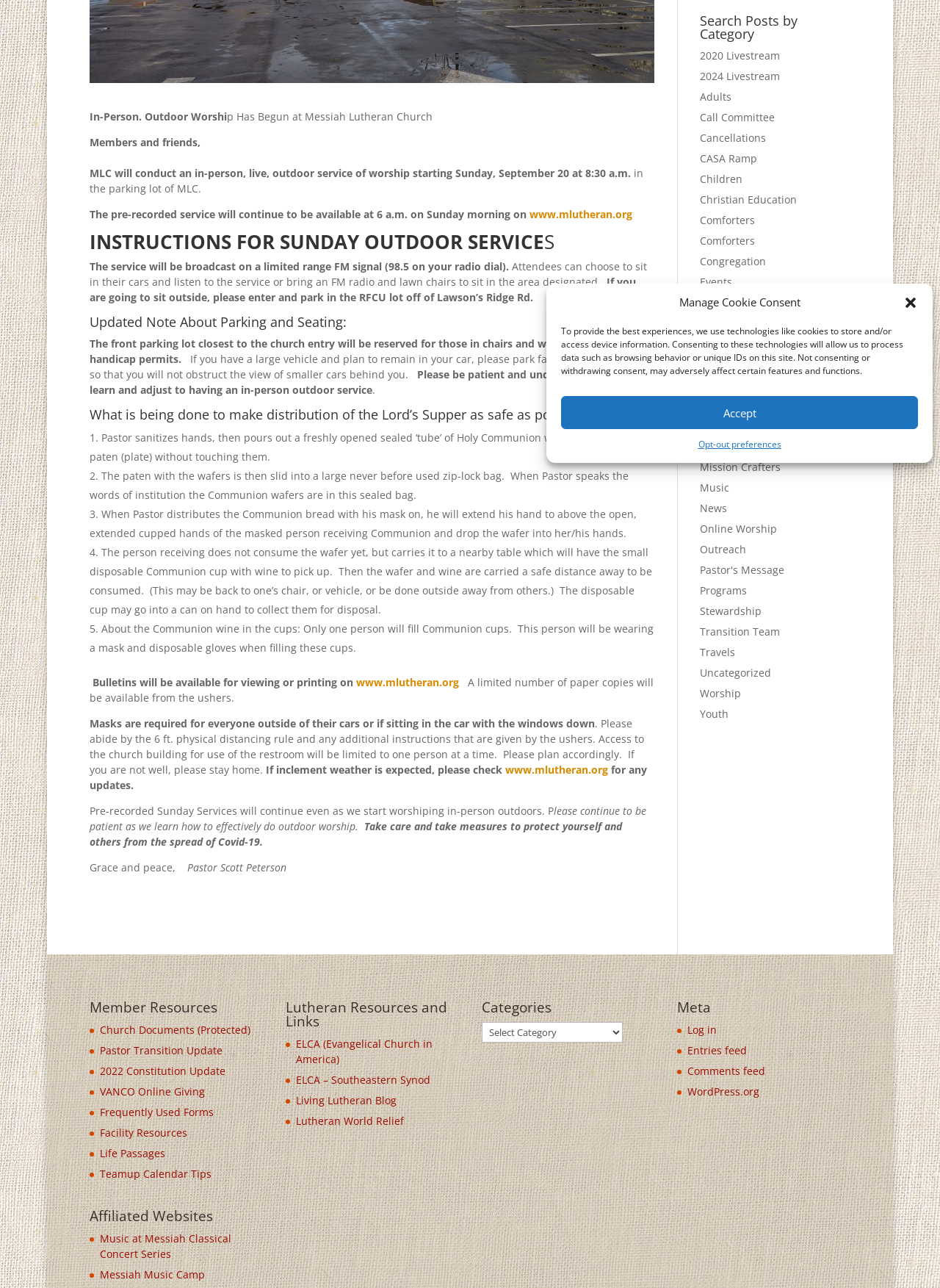Bounding box coordinates should be in the format (top-left x, top-left y, bottom-right x, bottom-right y) and all values should be floating point numbers between 0 and 1. Determine the bounding box coordinate for the UI element described as: Fellowship

[0.744, 0.245, 0.8, 0.256]